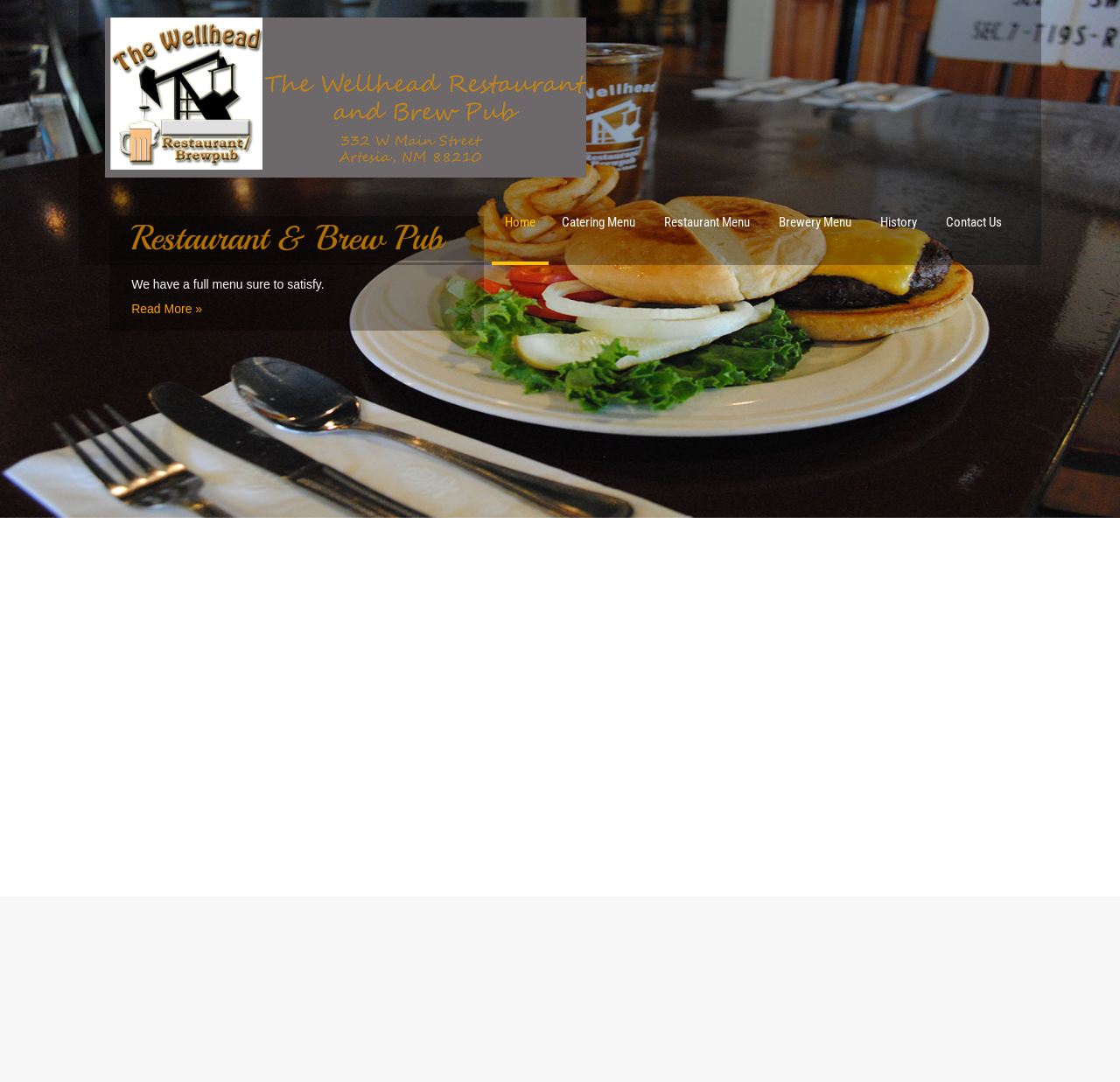Could you find the bounding box coordinates of the clickable area to complete this instruction: "Read more about the Restaurant & Brew Pub"?

[0.117, 0.279, 0.181, 0.292]